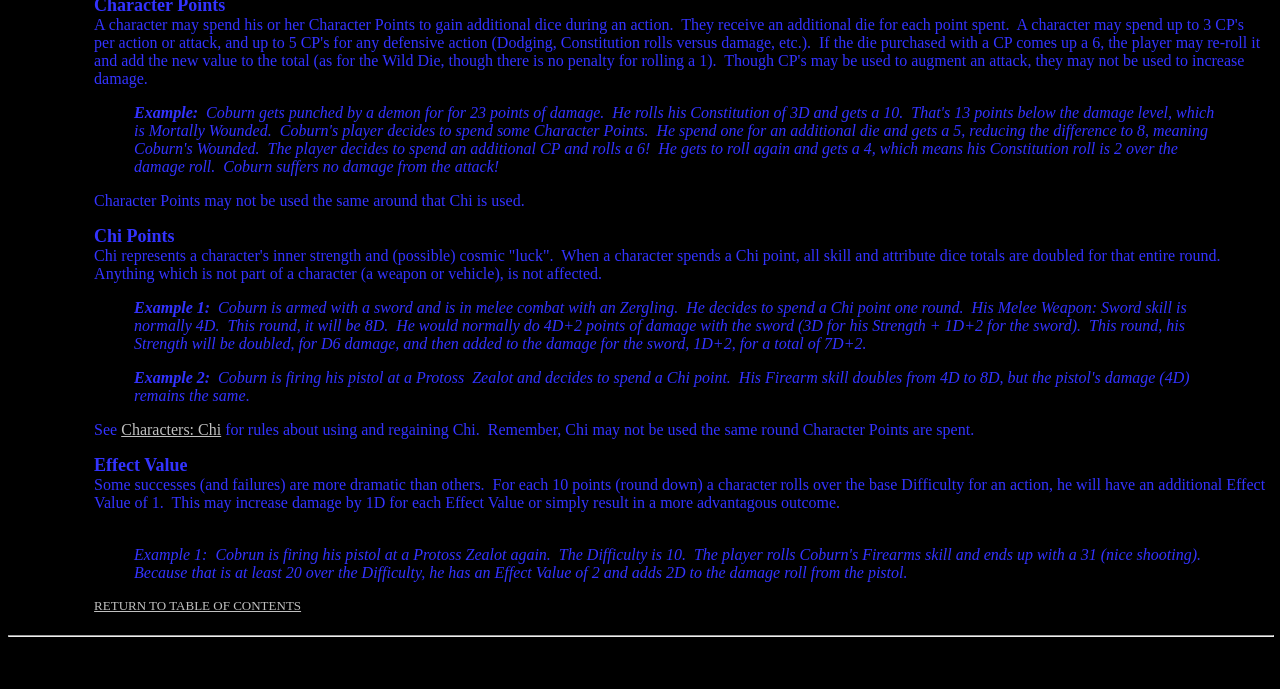Locate the bounding box of the UI element described by: "RETURN TO TABLE OF CONTENTS" in the given webpage screenshot.

[0.074, 0.868, 0.235, 0.89]